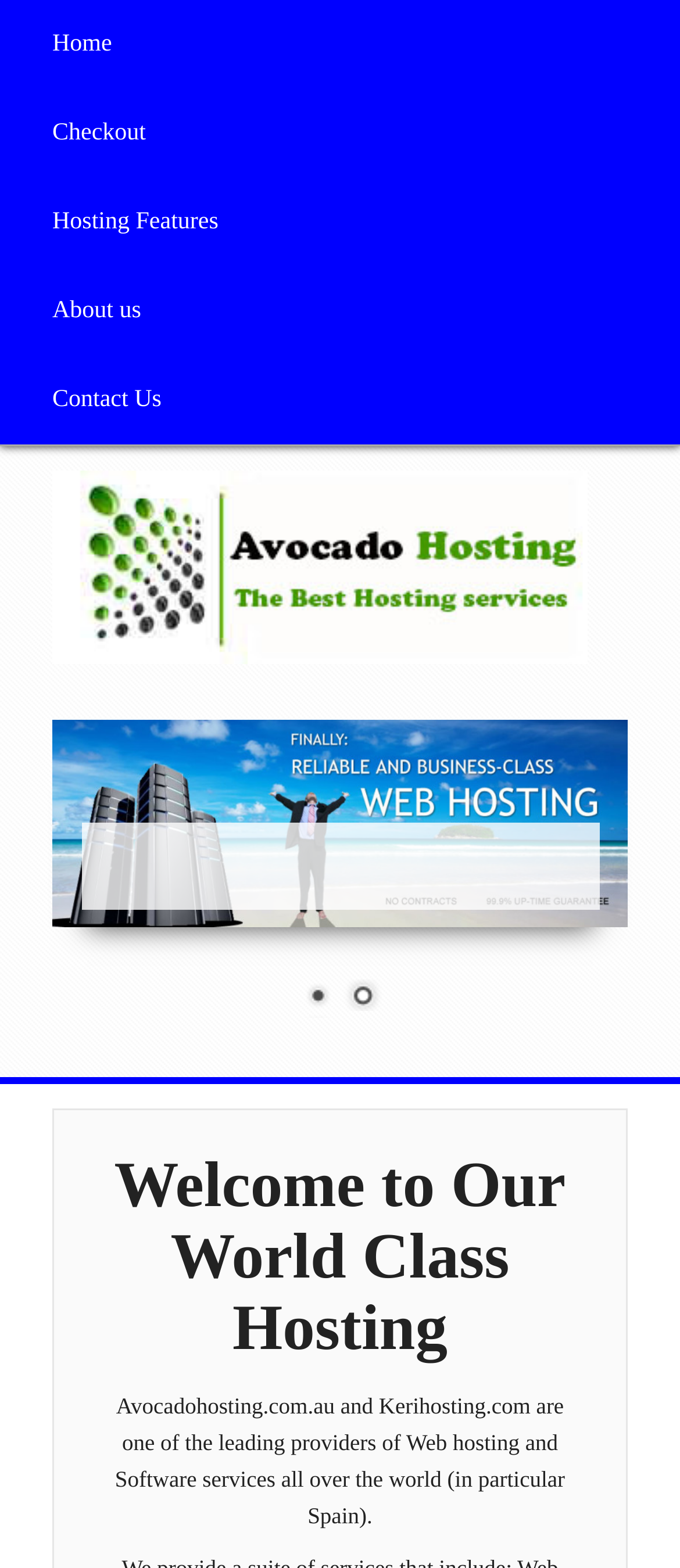Using a single word or phrase, answer the following question: 
How many navigation links are at the top?

5